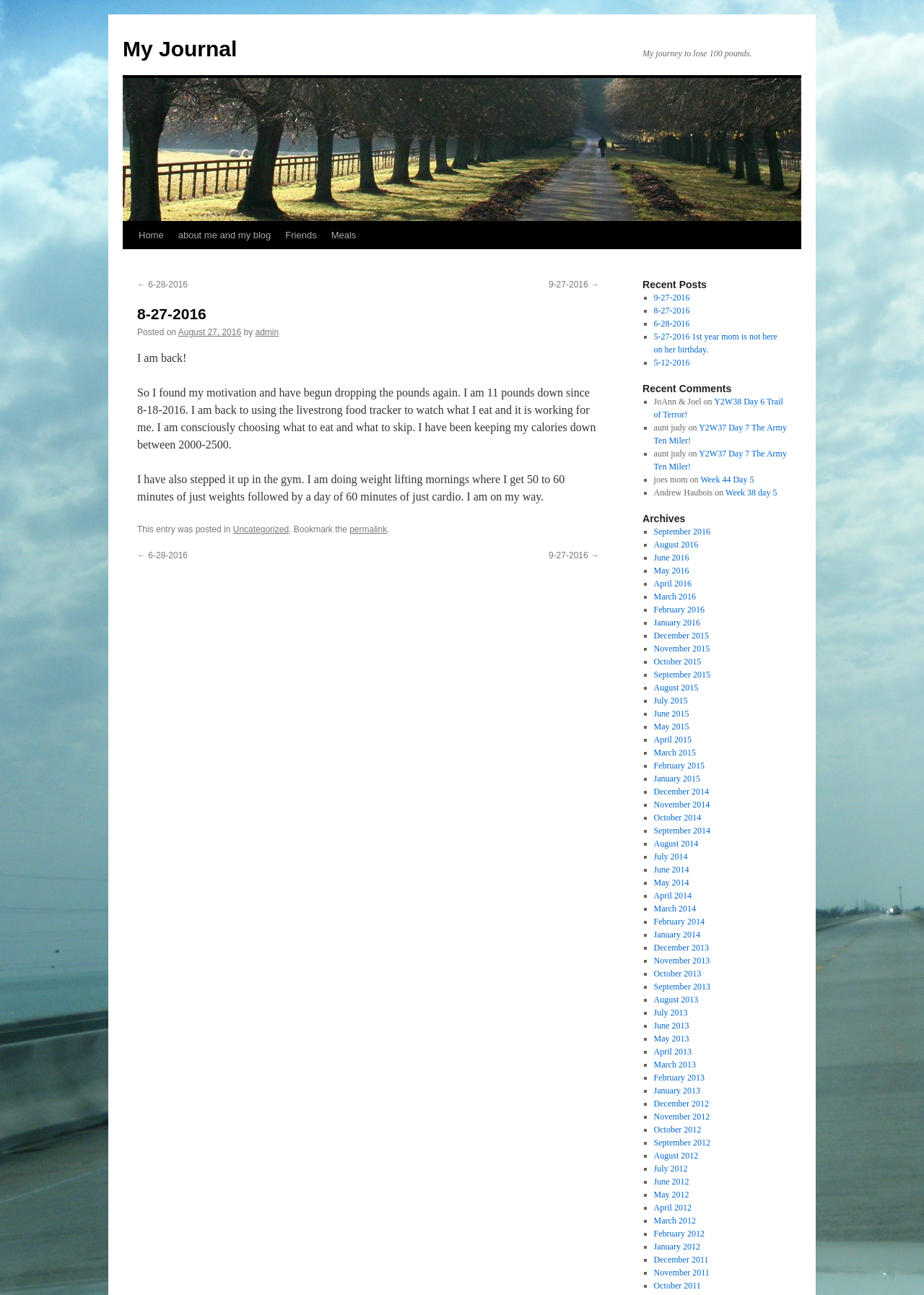How many calories does the author aim to consume daily?
Using the details shown in the screenshot, provide a comprehensive answer to the question.

The author aims to consume between 2000-2500 calories daily, as mentioned in the text 'I am keeping my calories down between 2000-2500.'